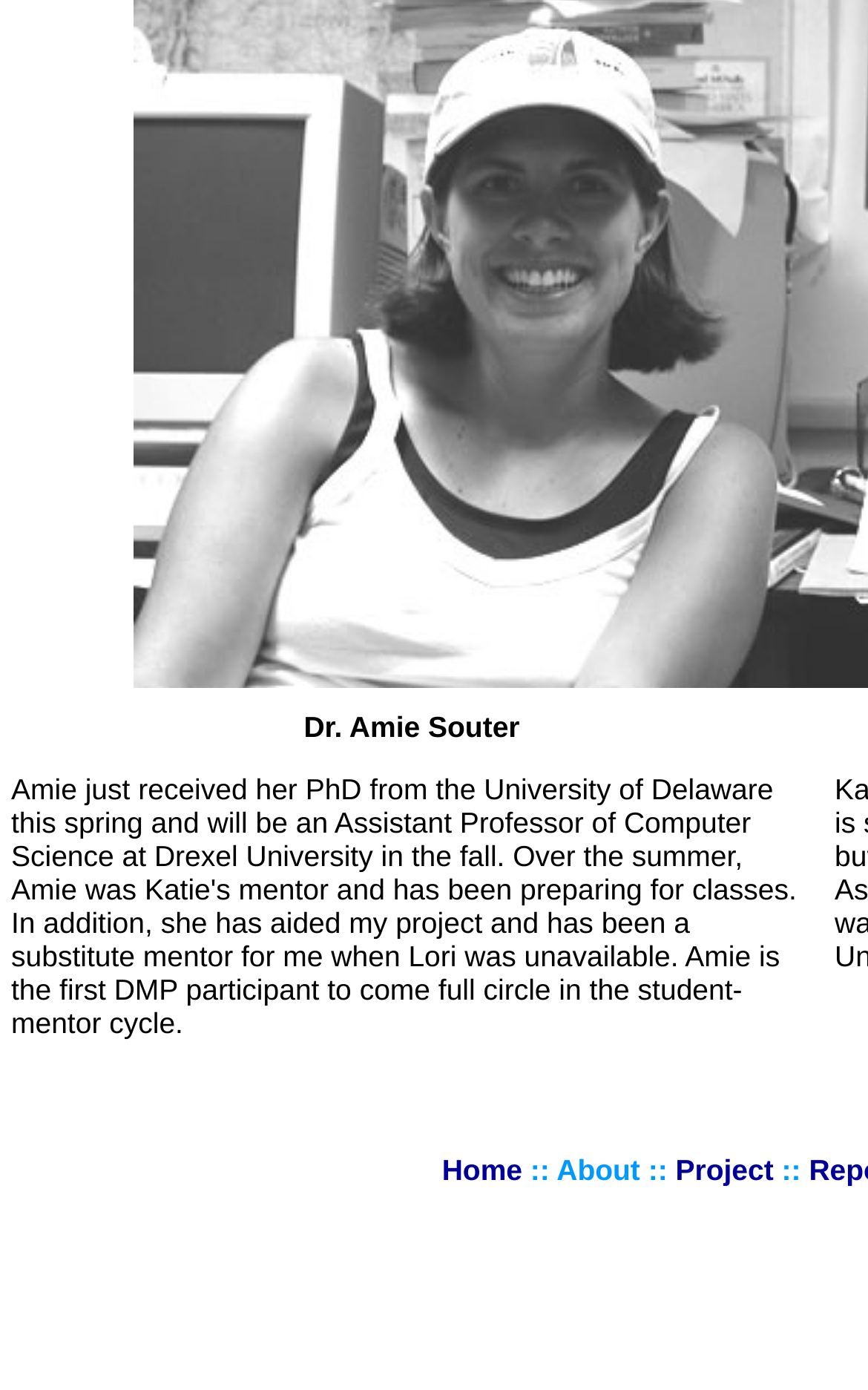Identify the bounding box for the given UI element using the description provided. Coordinates should be in the format (top-left x, top-left y, bottom-right x, bottom-right y) and must be between 0 and 1. Here is the description: Project

[0.778, 0.927, 0.891, 0.951]